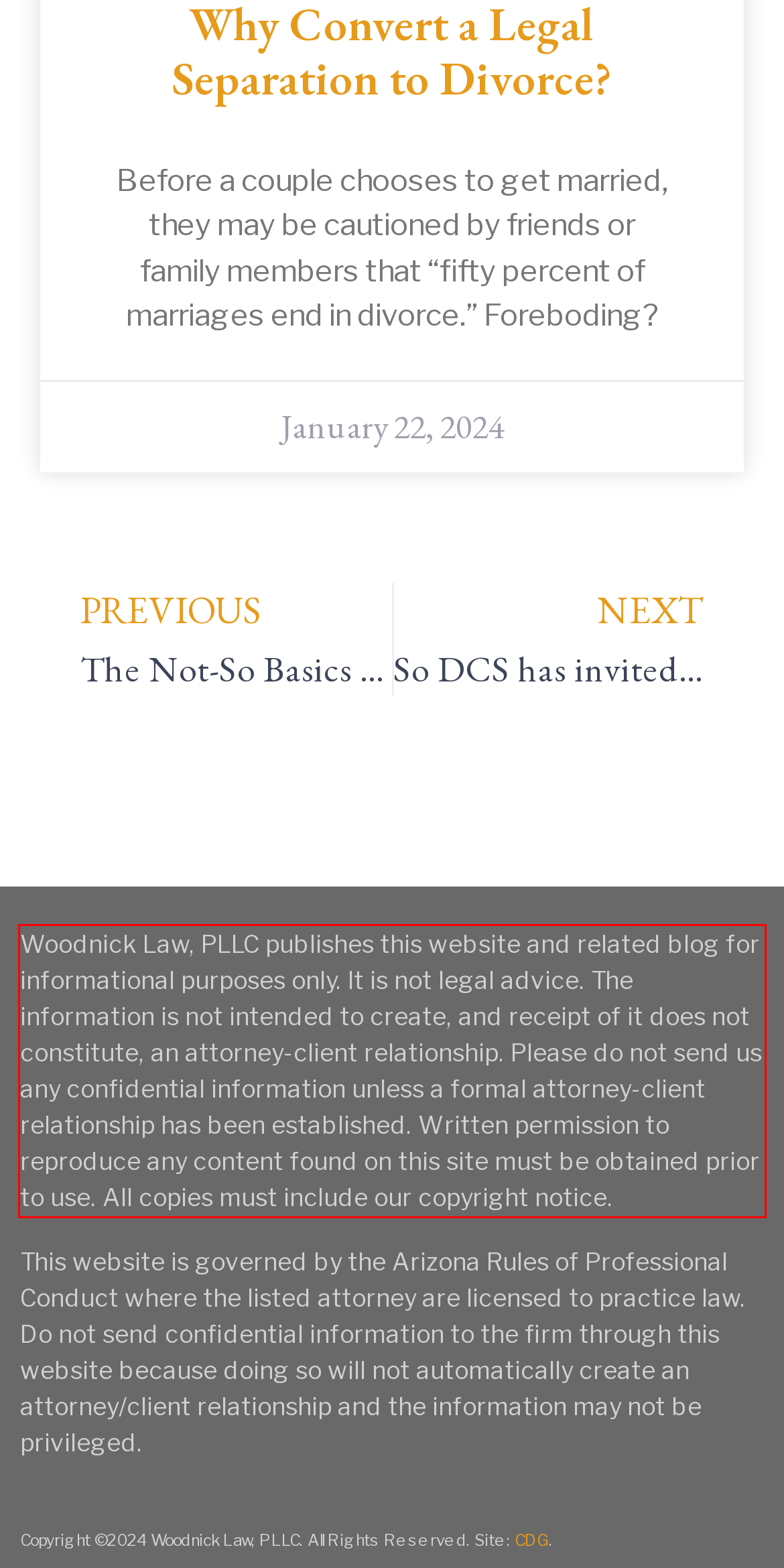Your task is to recognize and extract the text content from the UI element enclosed in the red bounding box on the webpage screenshot.

Woodnick Law, PLLC publishes this website and related blog for informational purposes only. It is not legal advice. The information is not intended to create, and receipt of it does not constitute, an attorney-client relationship. Please do not send us any confidential information unless a formal attorney-client relationship has been established. Written permission to reproduce any content found on this site must be obtained prior to use. All copies must include our copyright notice.